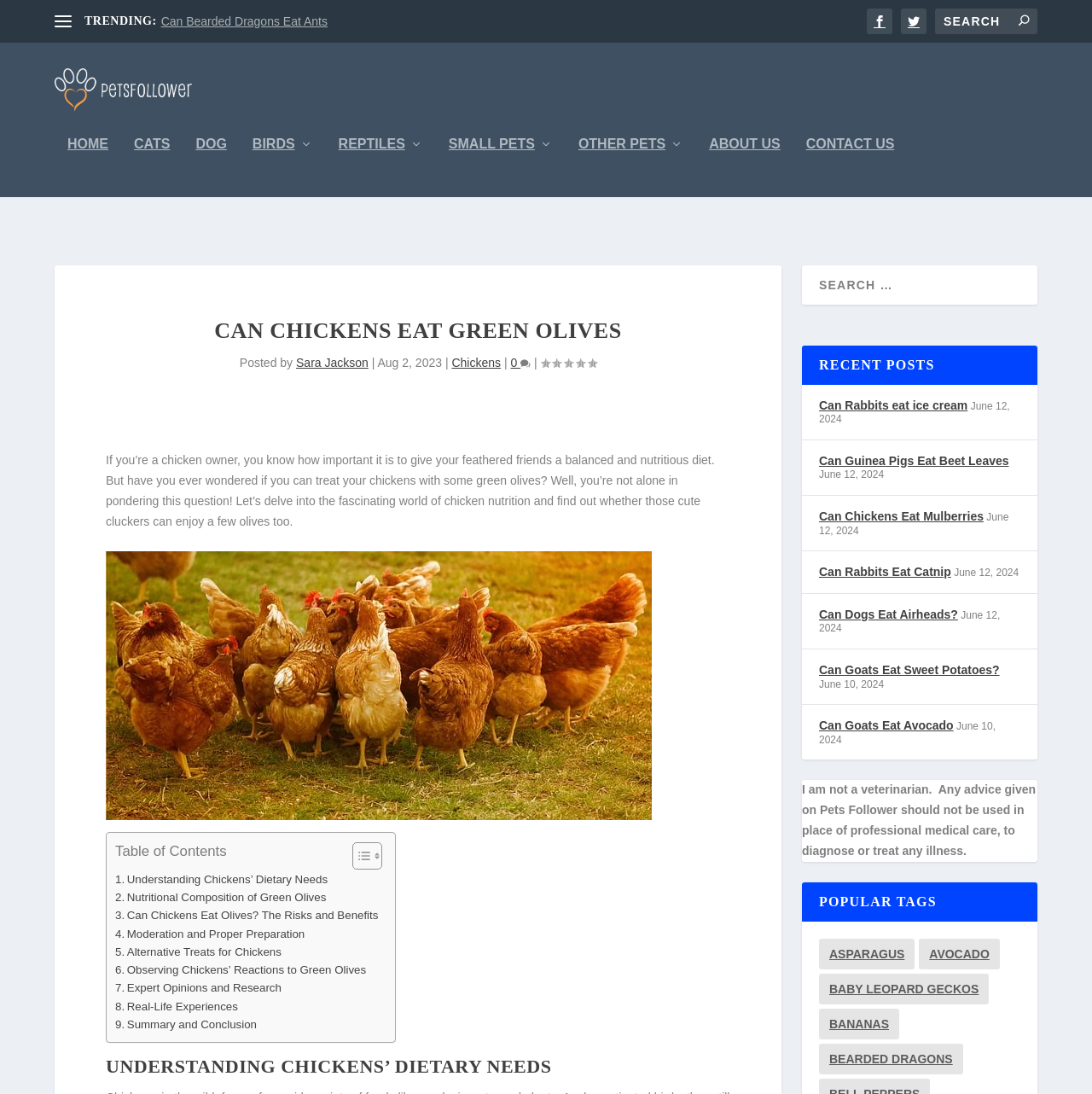Identify and provide the main heading of the webpage.

CAN CHICKENS EAT GREEN OLIVES